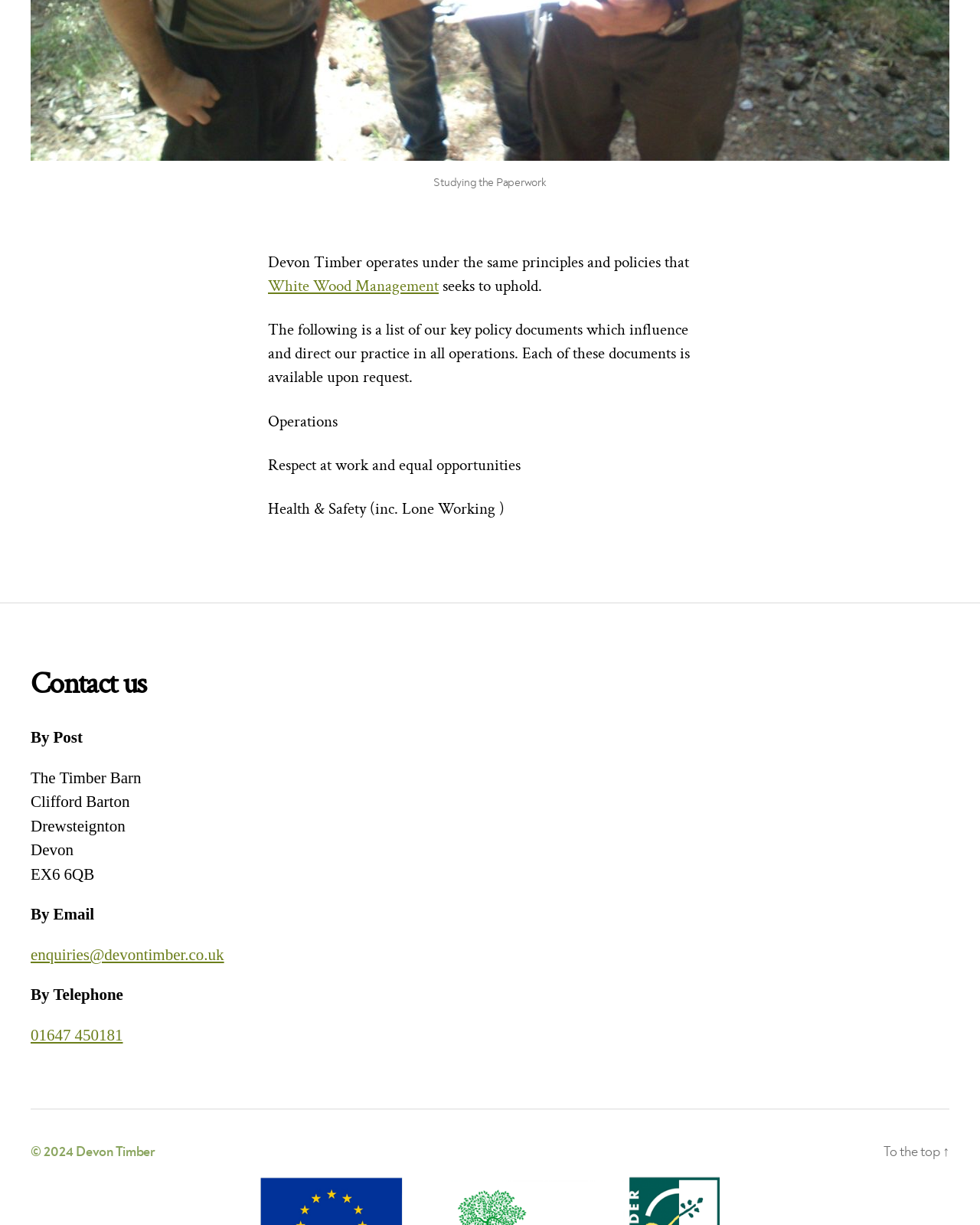What are the contact methods provided?
Based on the image, answer the question with a single word or brief phrase.

Post, Email, Telephone